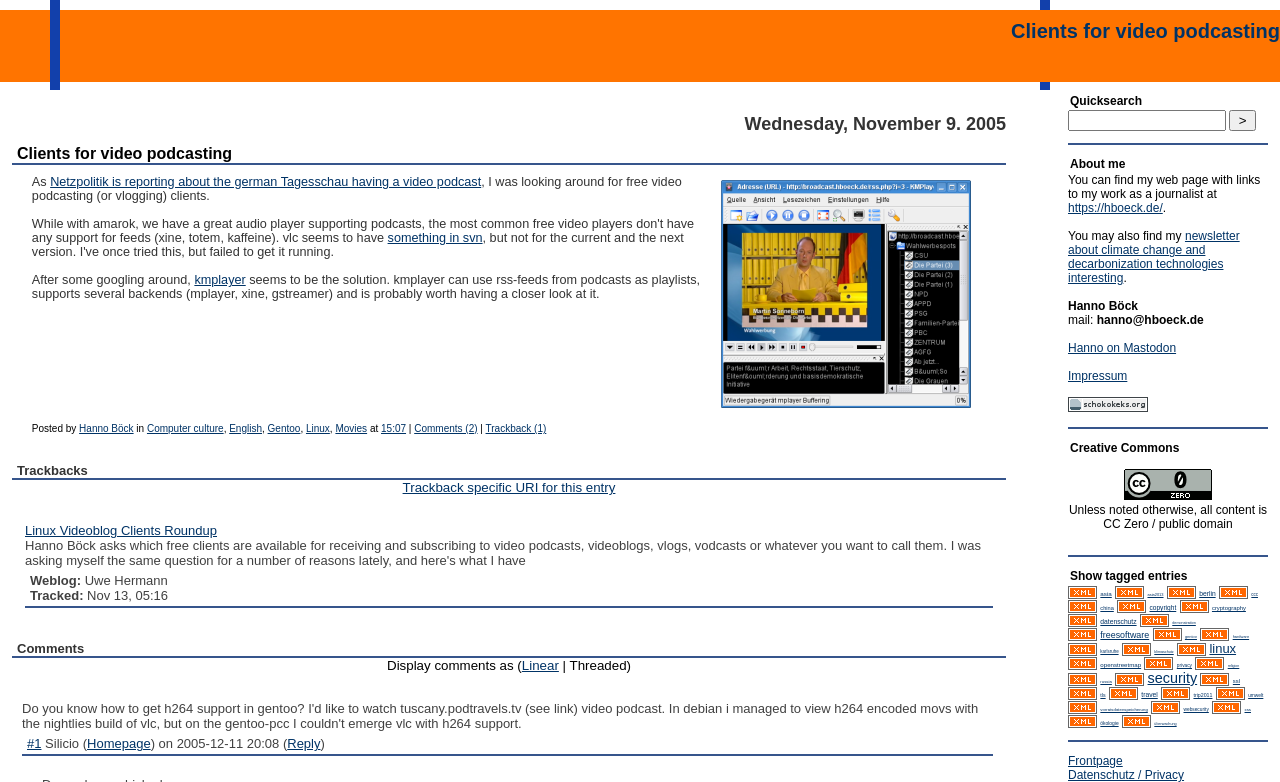What is the date of the blog post?
Answer the question with just one word or phrase using the image.

Wednesday, November 9. 2005